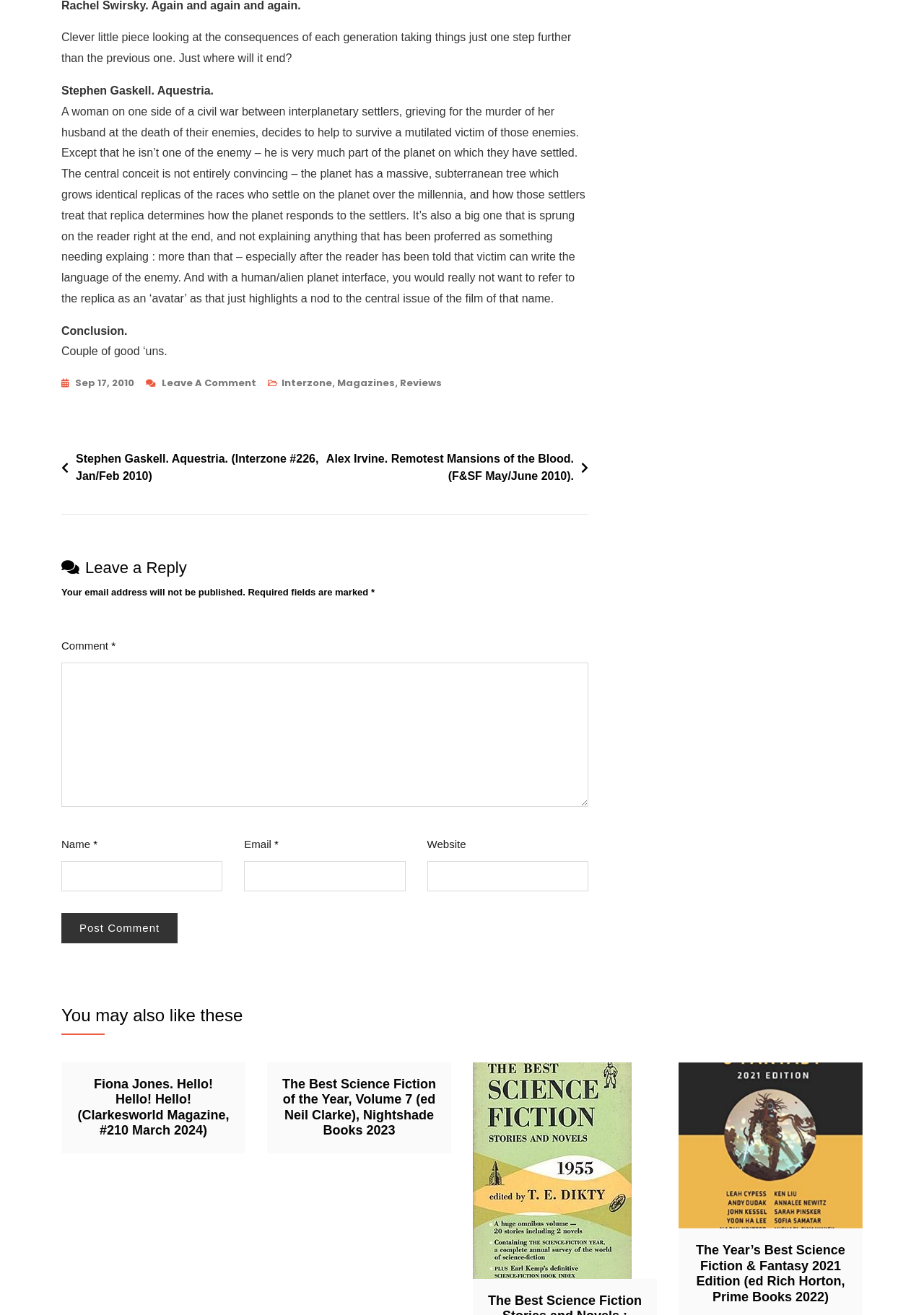Using the given description, provide the bounding box coordinates formatted as (top-left x, top-left y, bottom-right x, bottom-right y), with all values being floating point numbers between 0 and 1. Description: parent_node: Email * aria-describedby="email-notes" name="email"

[0.264, 0.655, 0.439, 0.678]